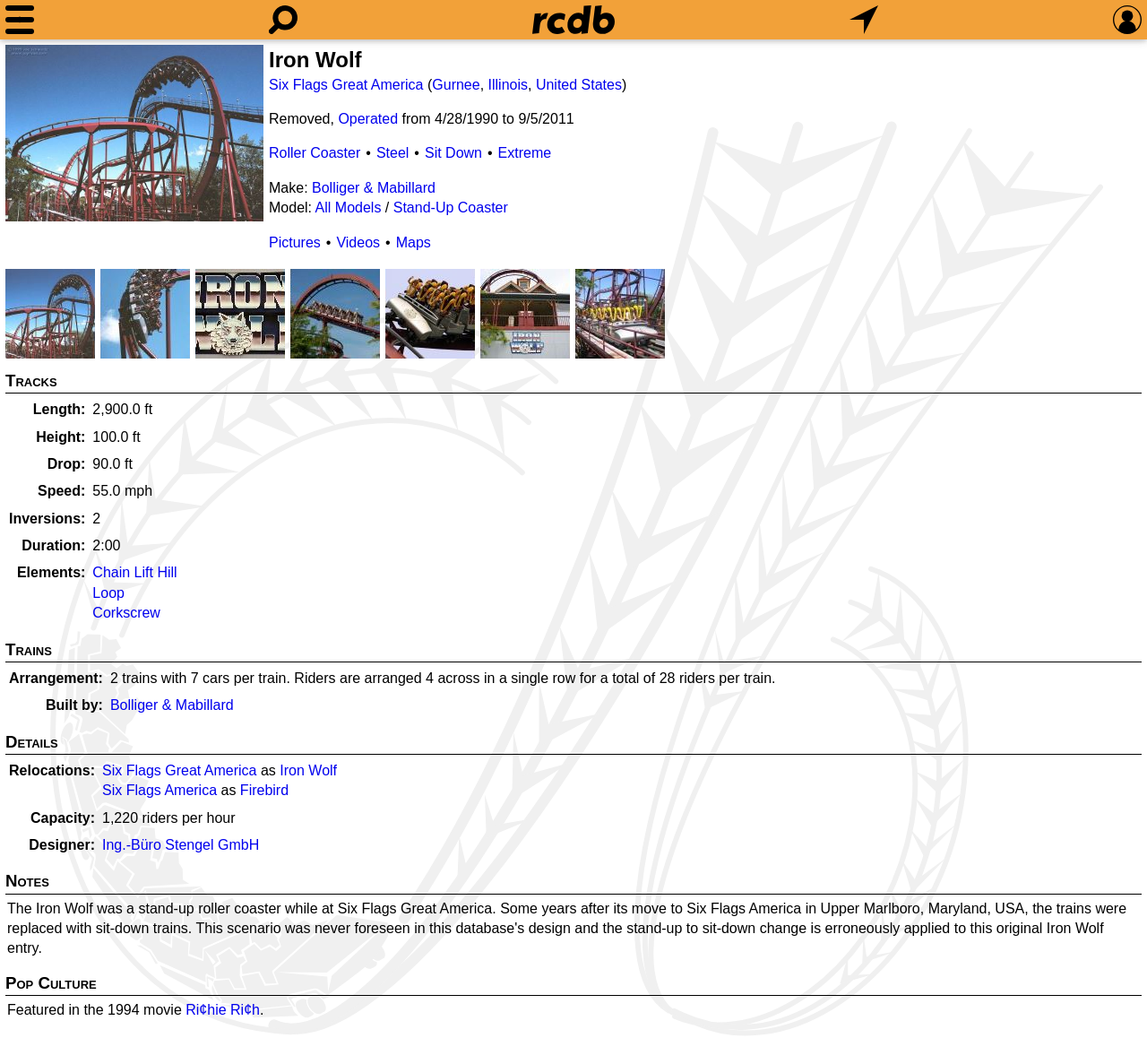Highlight the bounding box coordinates of the element that should be clicked to carry out the following instruction: "View pictures of Iron Wolf". The coordinates must be given as four float numbers ranging from 0 to 1, i.e., [left, top, right, bottom].

[0.234, 0.22, 0.28, 0.235]